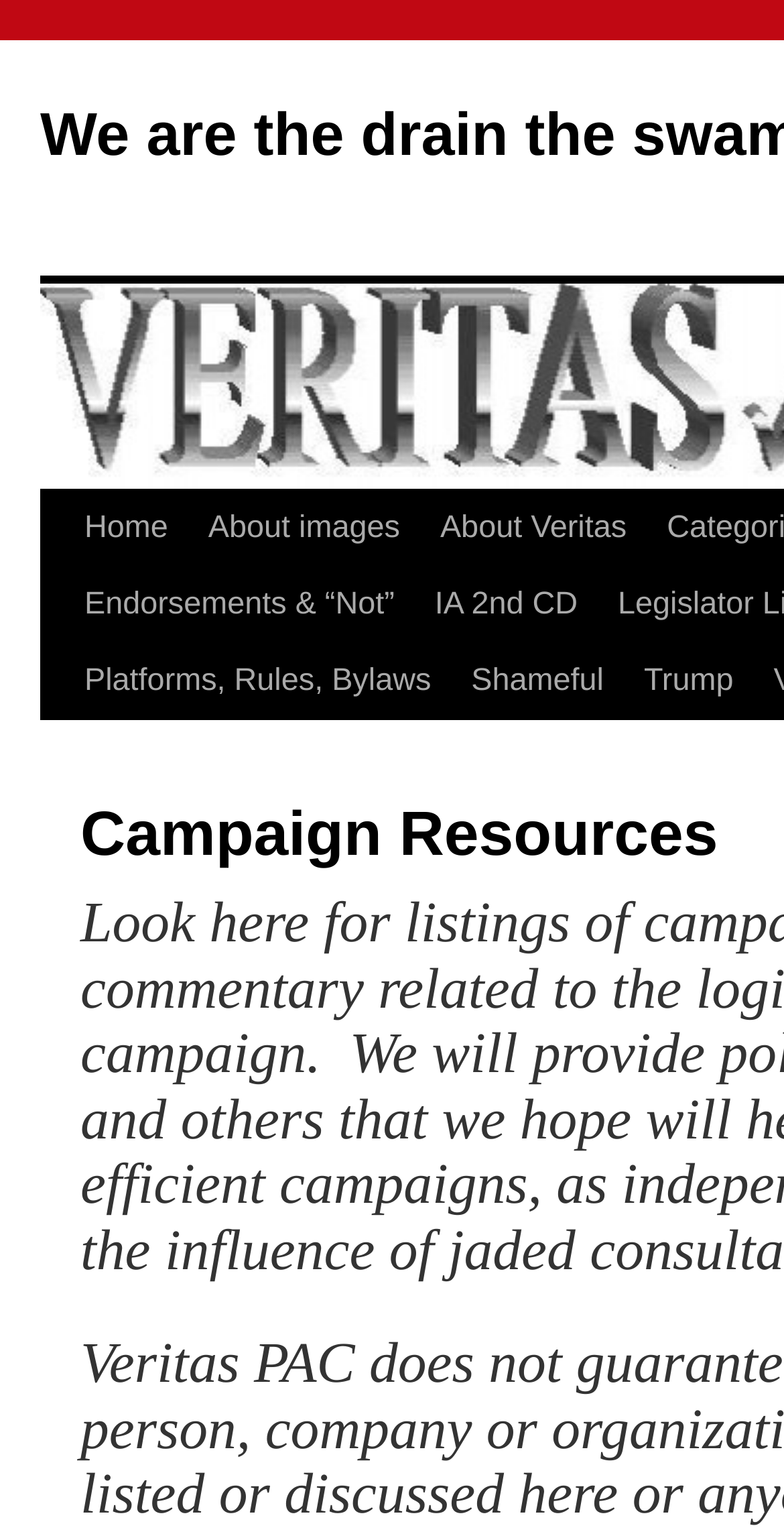Locate the bounding box of the UI element described by: "IA 2nd CD" in the given webpage screenshot.

[0.082, 0.421, 0.285, 0.521]